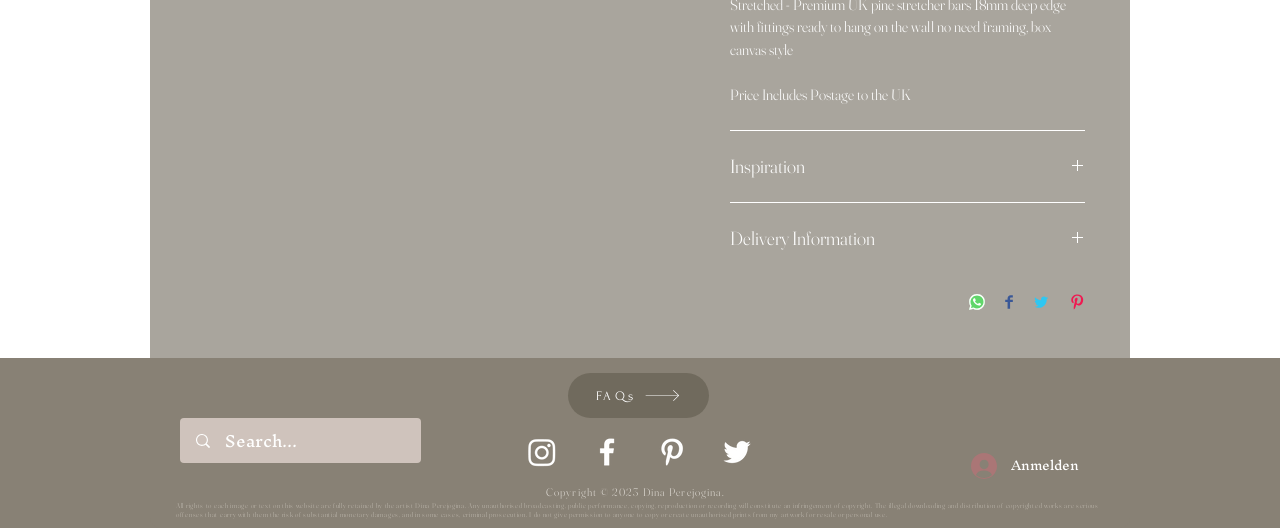Determine the bounding box coordinates in the format (top-left x, top-left y, bottom-right x, bottom-right y). Ensure all values are floating point numbers between 0 and 1. Identify the bounding box of the UI element described by: Tools for your site

None